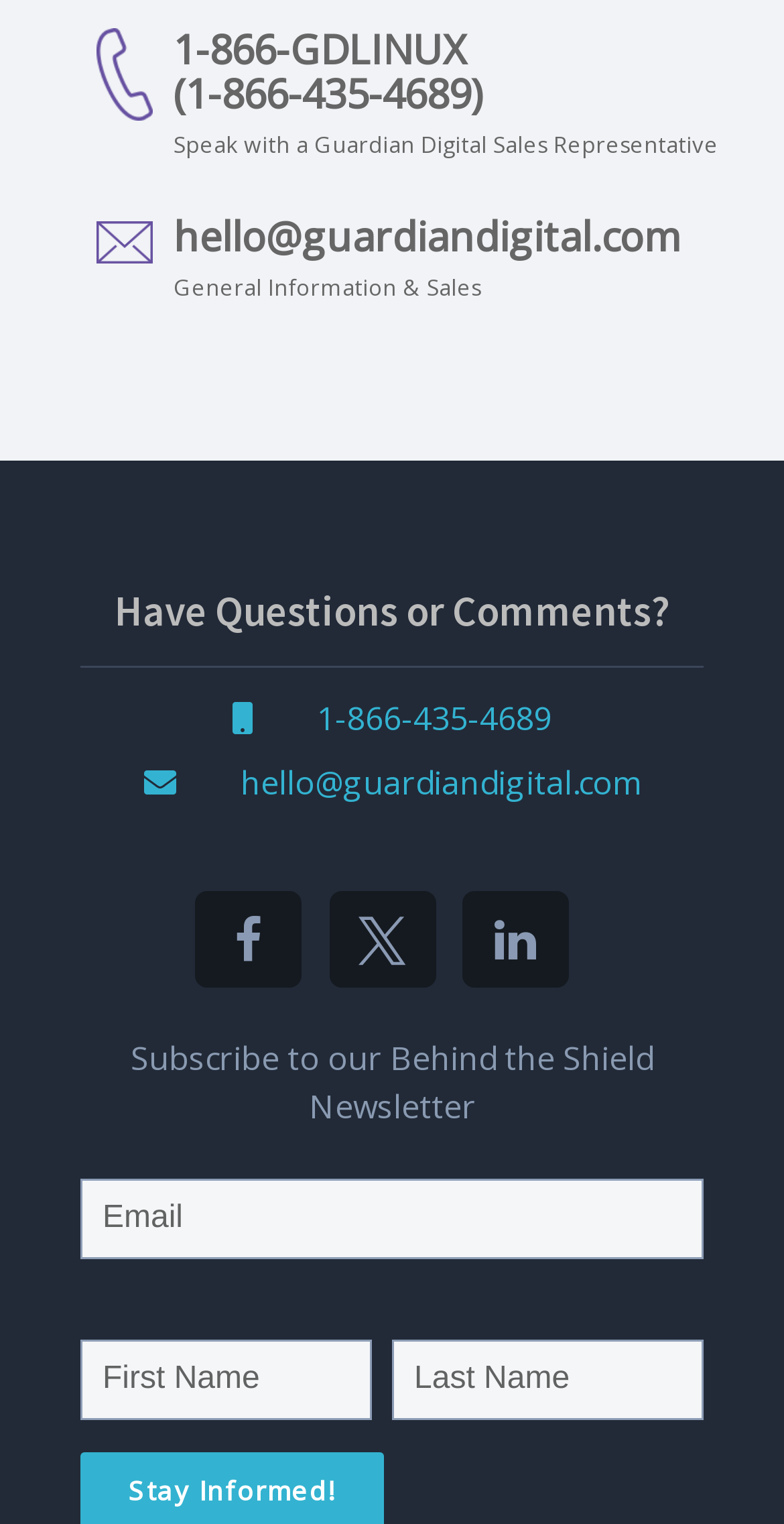Identify the bounding box for the given UI element using the description provided. Coordinates should be in the format (top-left x, top-left y, bottom-right x, bottom-right y) and must be between 0 and 1. Here is the description: Post not marked as liked

None